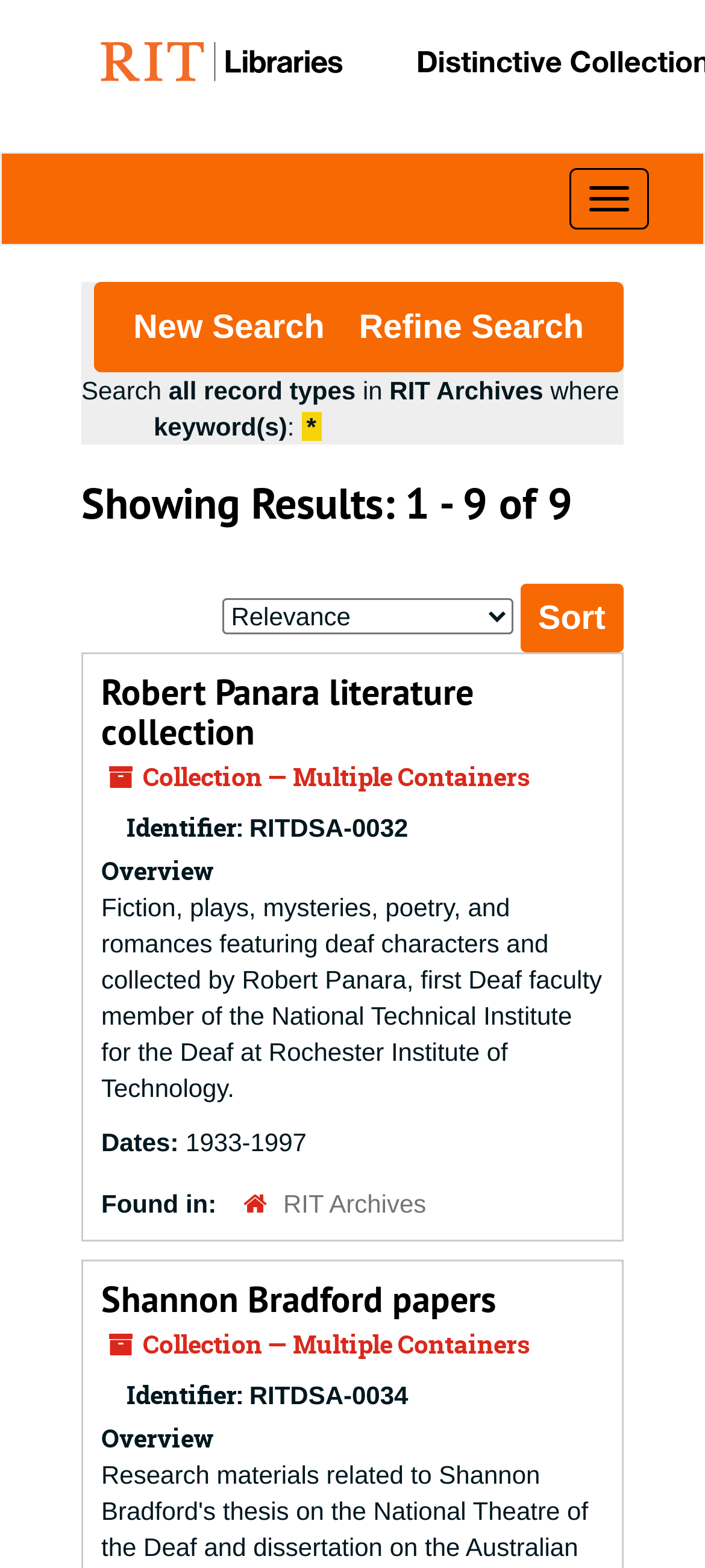How many search results are shown?
Refer to the image and give a detailed response to the question.

The answer can be found in the heading 'Showing Results: 1 - 9 of 9' which indicates that there are 9 search results shown on the current page.